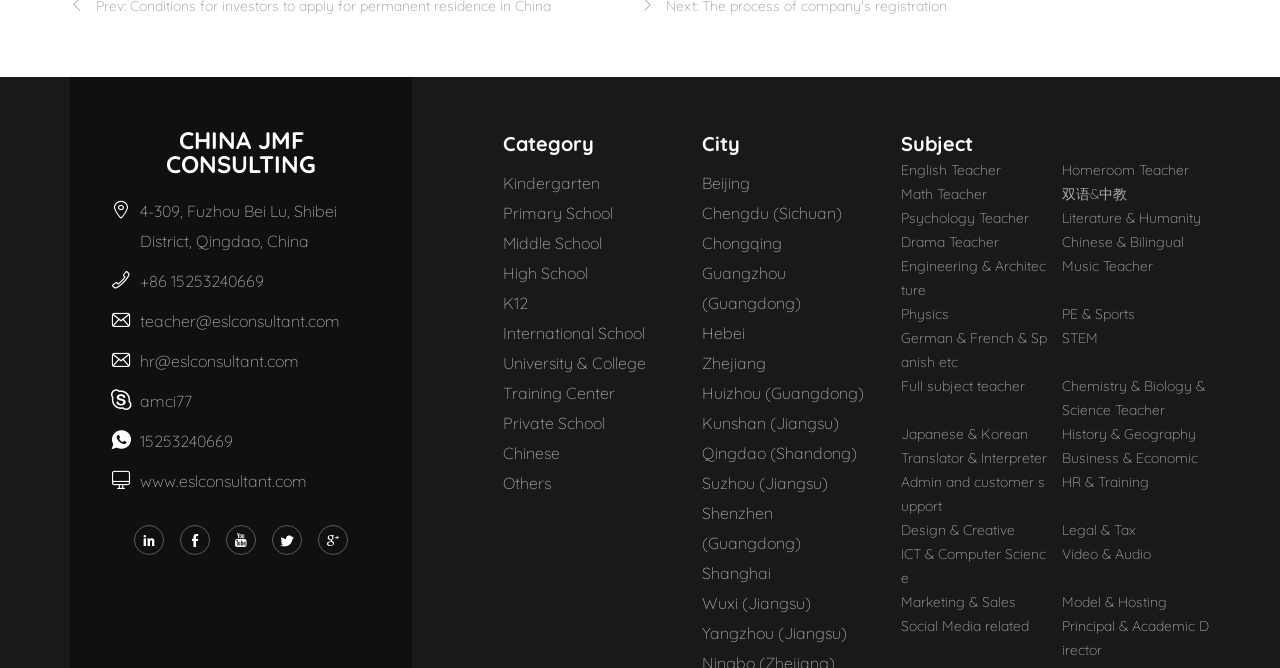What is the subject of the teacher 'English Teacher'?
Look at the image and respond with a one-word or short-phrase answer.

English